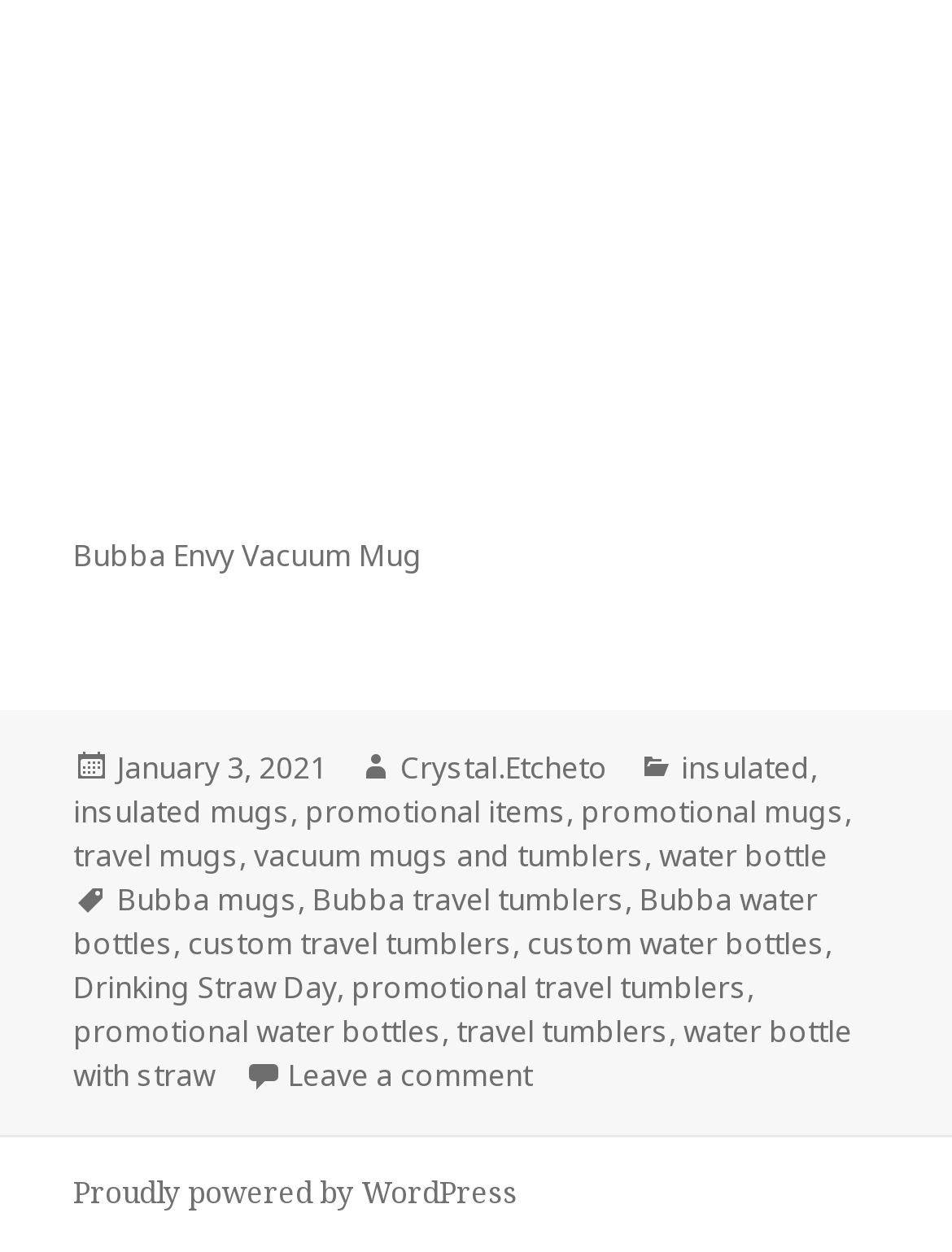Select the bounding box coordinates of the element I need to click to carry out the following instruction: "Check the author's profile".

[0.42, 0.596, 0.638, 0.631]